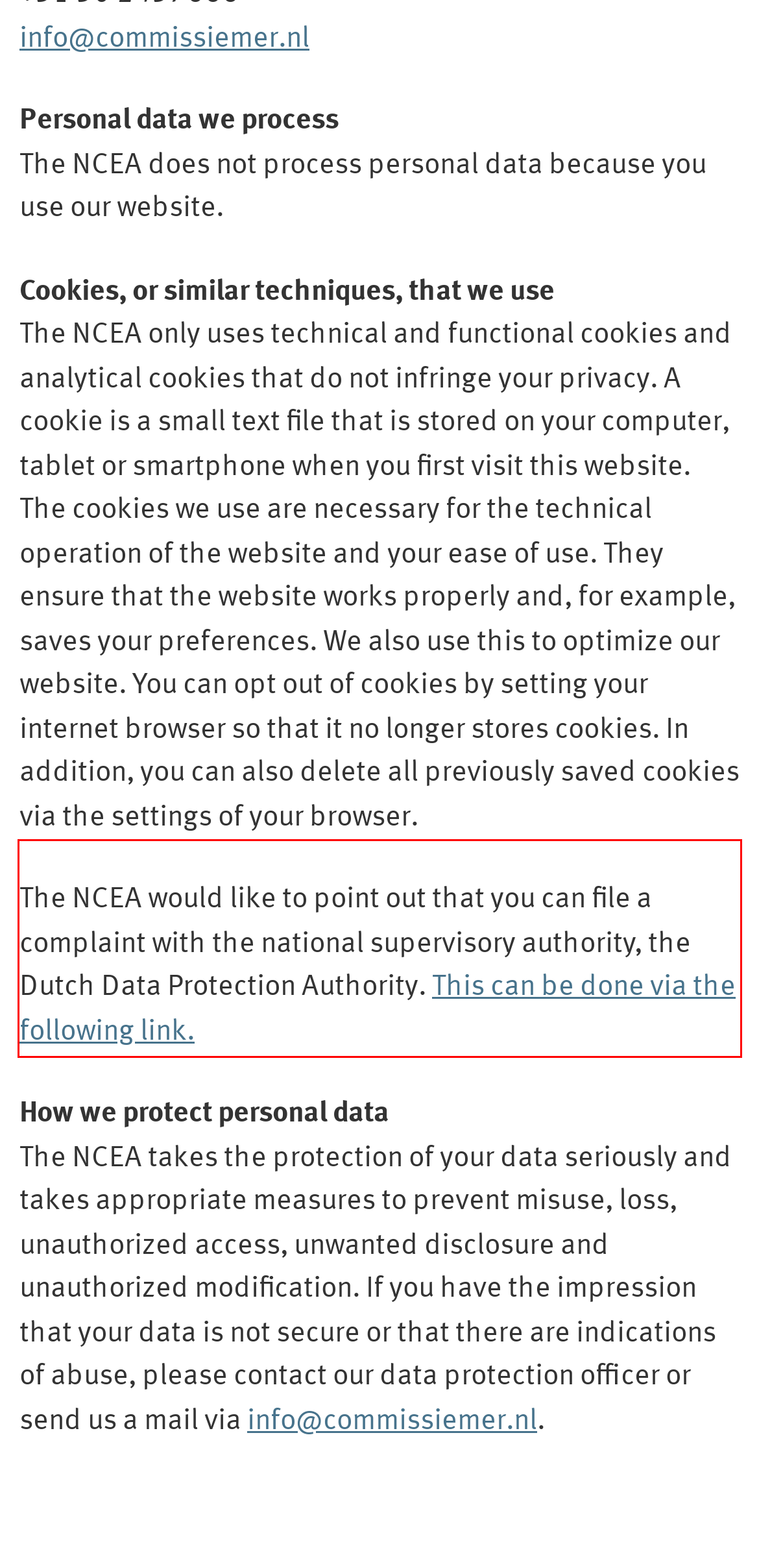Given the screenshot of a webpage, identify the red rectangle bounding box and recognize the text content inside it, generating the extracted text.

The NCEA would like to point out that you can file a complaint with the national supervisory authority, the Dutch Data Protection Authority. This can be done via the following link.